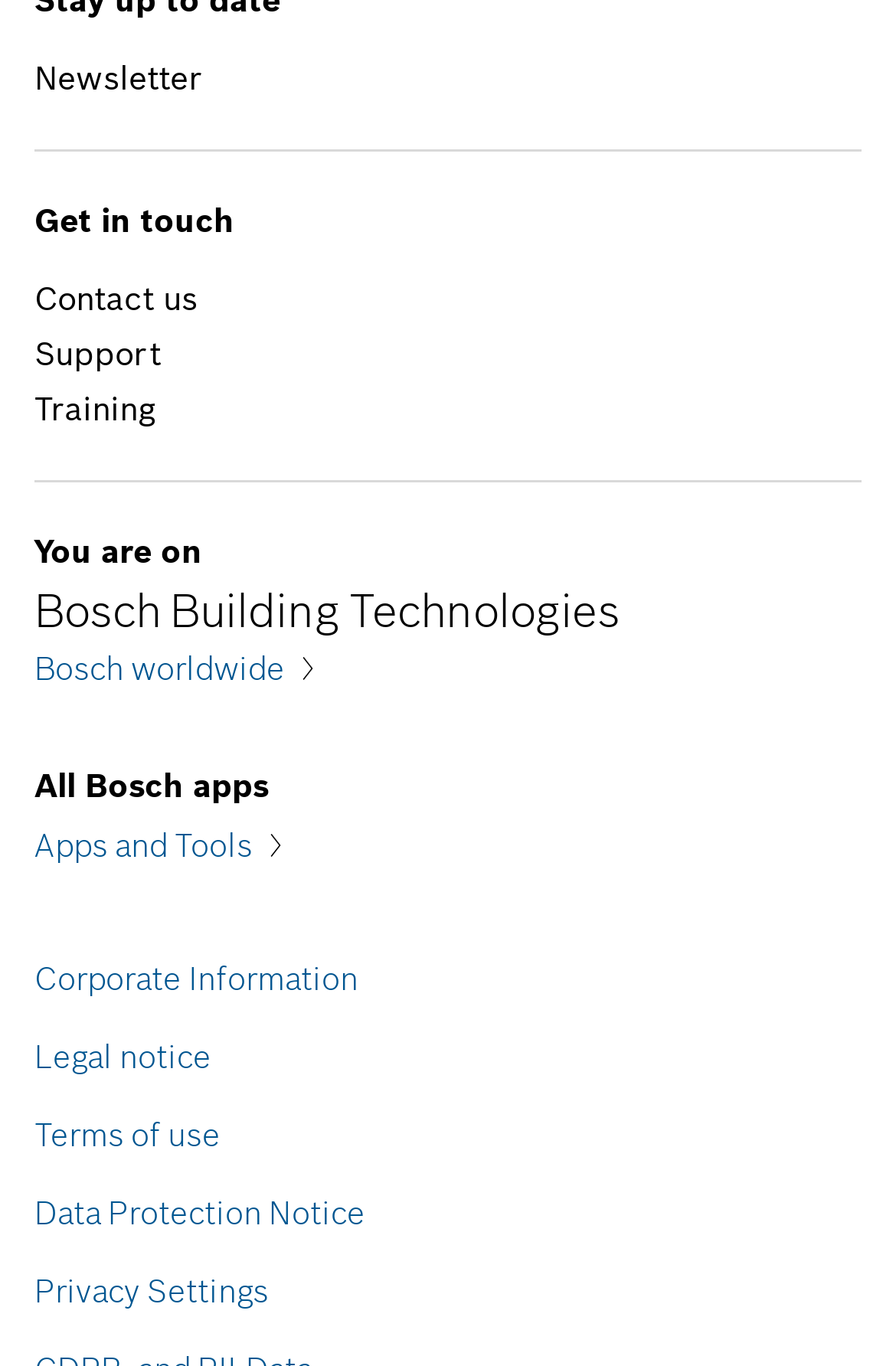What is the last link in the footer?
Respond to the question with a well-detailed and thorough answer.

I looked at the link elements in the footer section and found that the last link is 'Privacy Settings', located at [0.038, 0.933, 0.923, 0.956].